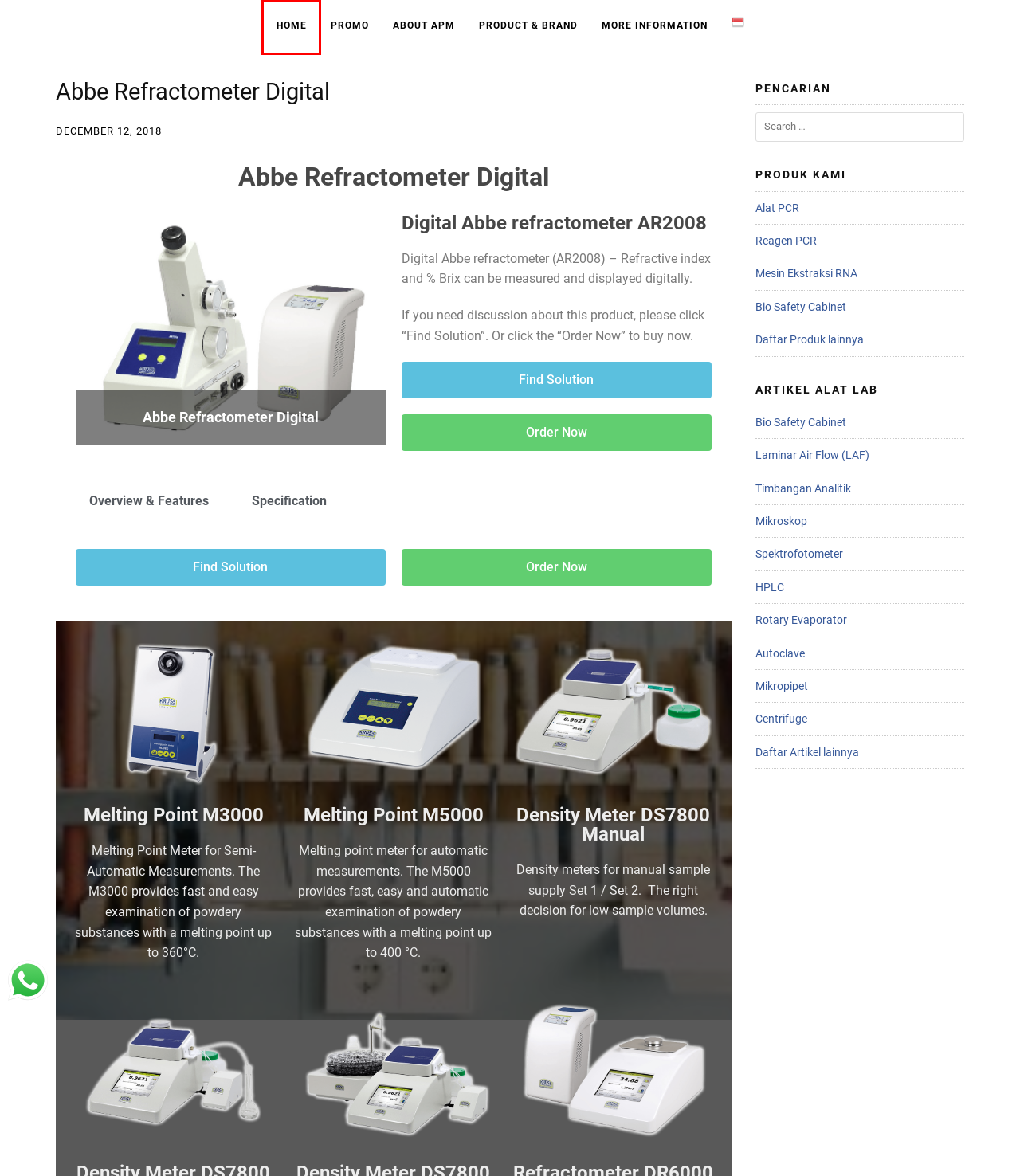A screenshot of a webpage is provided, featuring a red bounding box around a specific UI element. Identify the webpage description that most accurately reflects the new webpage after interacting with the selected element. Here are the candidates:
A. PT. Andaru Persada Mandiri - Distributor Alat Laboratorium
B. Informasi - Andaru Persada Mandiri
C. Timbangan Analitik - Pengertian, Fungsi, Jenis, Bagian-bagian
D. Laminar Flow - Andaru Persada Mandiri Distributor Resmi Alat Laboratory
E. List Product - Andaru Persada Mandiri
F. List Brand Alat Laboratorium - Andaru Persada Mandiri
G. Autoclave – Pengertian, Fungsi, Prinsip Kerja, Cara Menggunakan
H. Rekomendasi Mesin Ektraksi RNA Untuk Klinik dan Rumah Sakit - Andaru Persada Mandiri

A